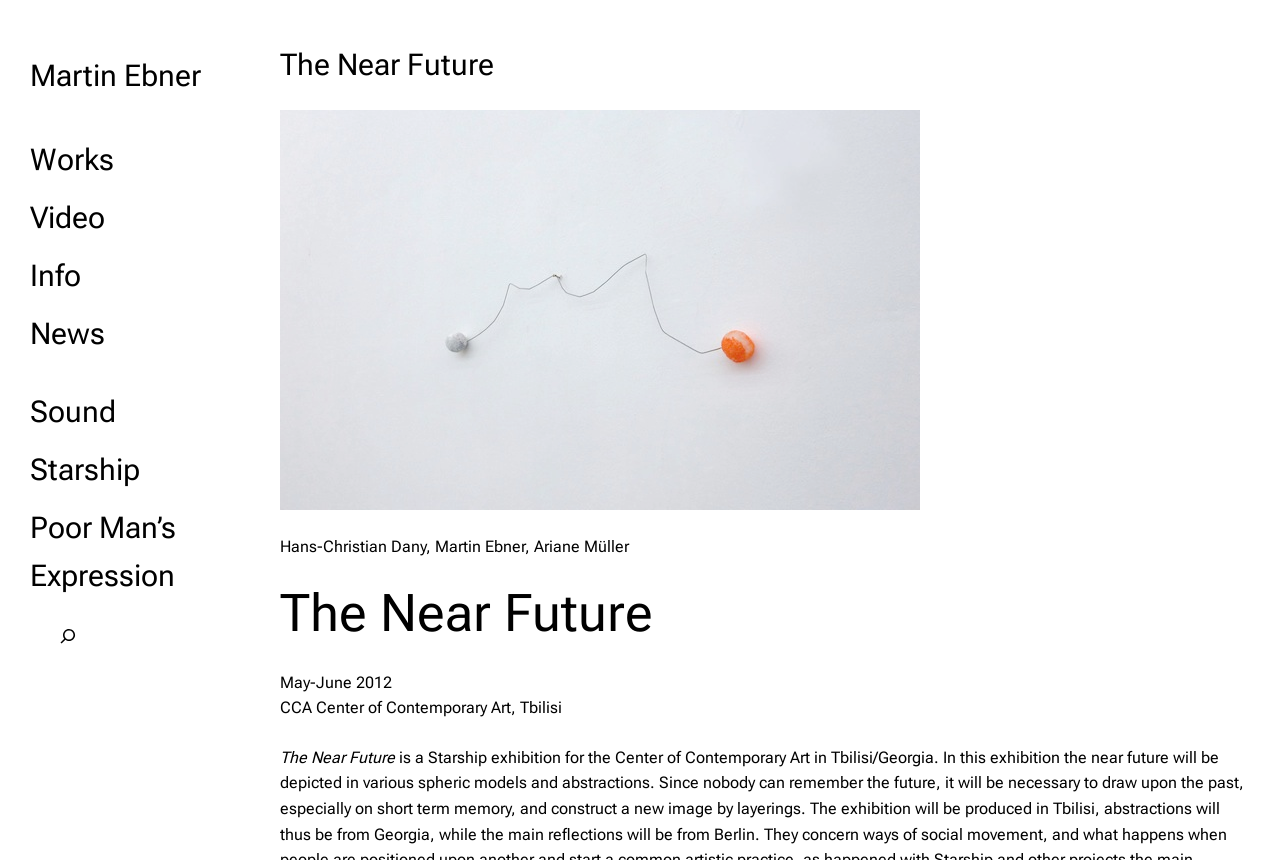Use a single word or phrase to respond to the question:
What is the name of the artist?

Martin Ebner